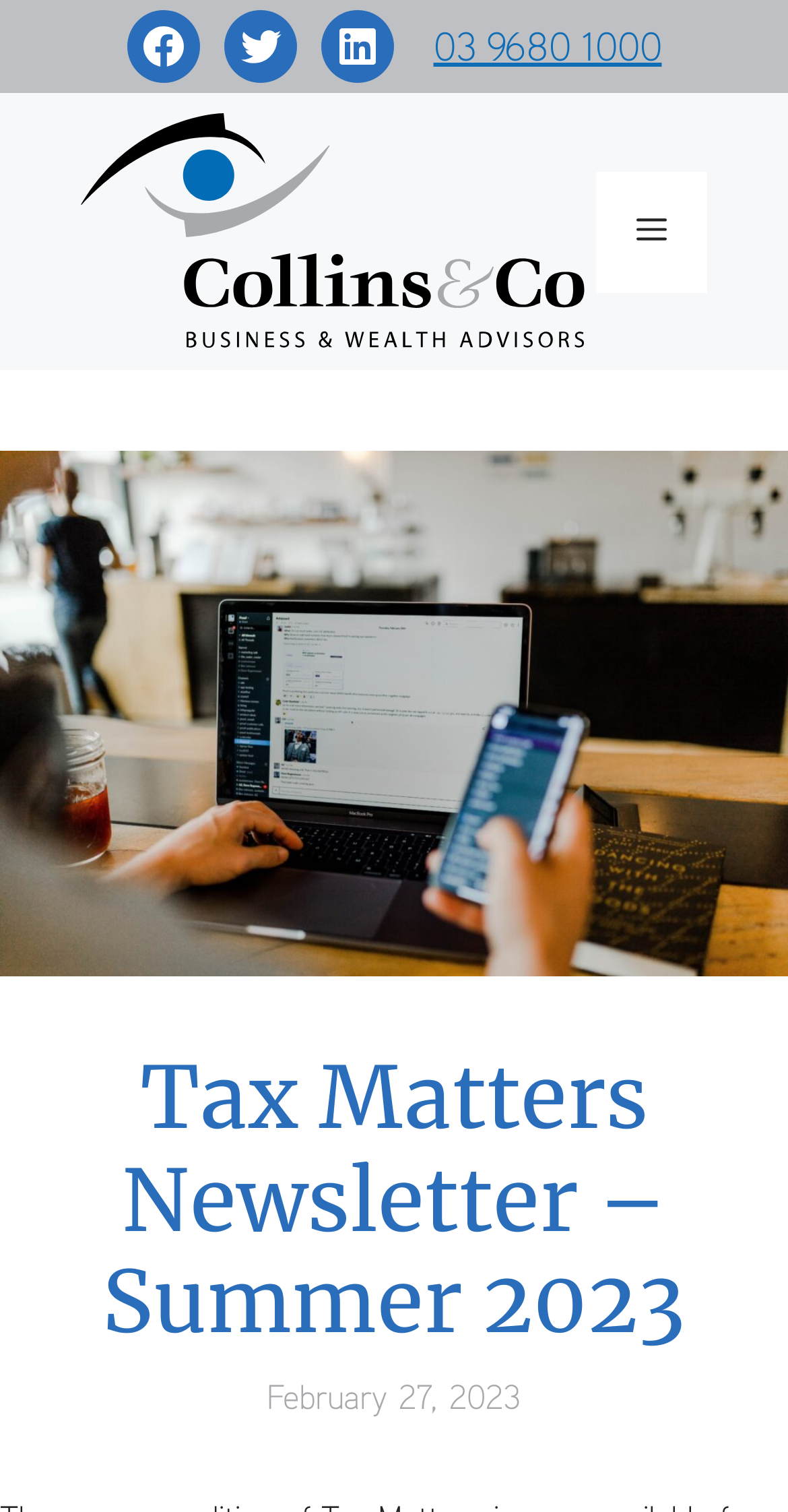What is the purpose of the button?
Look at the image and respond with a one-word or short-phrase answer.

Menu